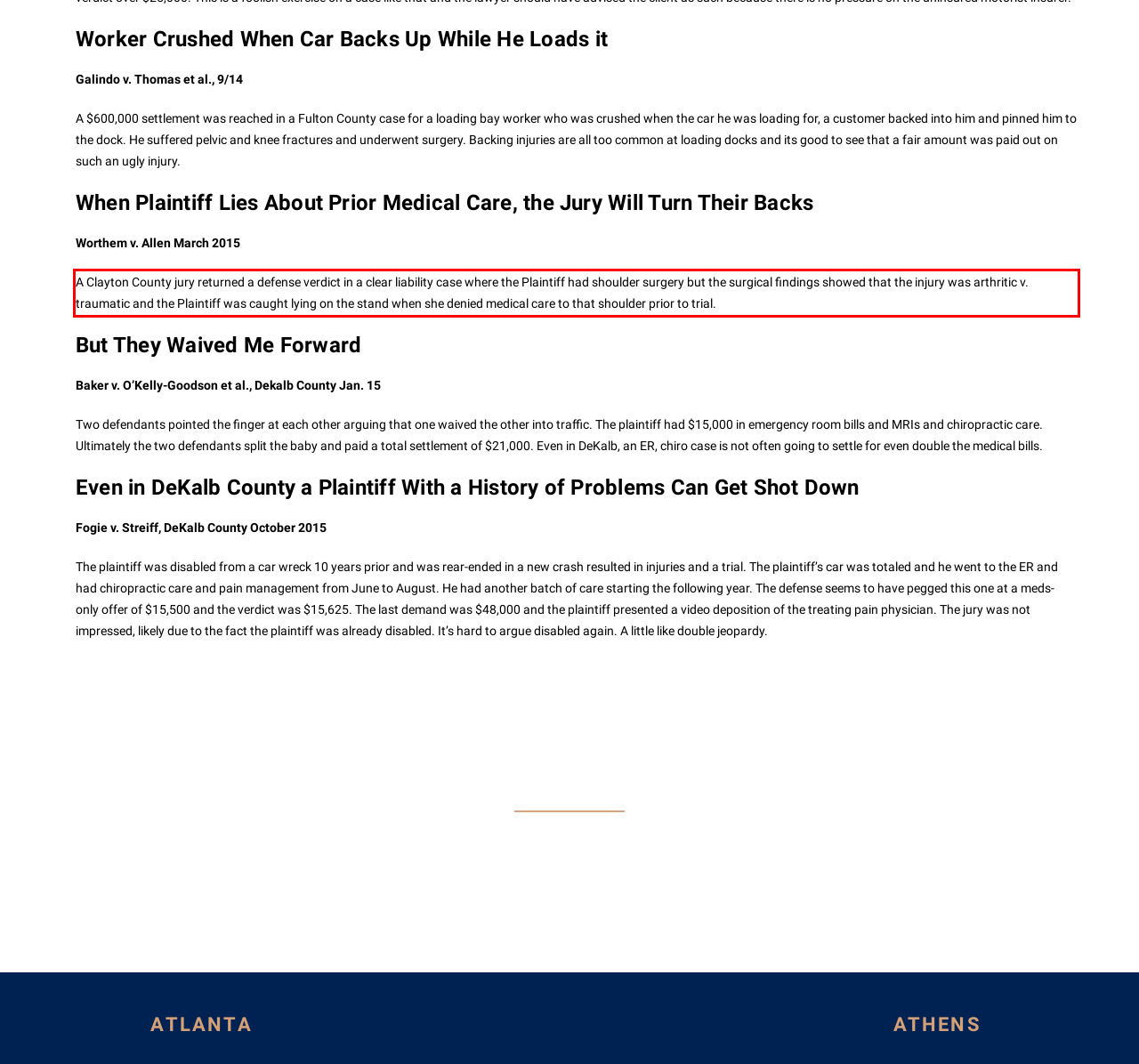Analyze the screenshot of the webpage that features a red bounding box and recognize the text content enclosed within this red bounding box.

A Clayton County jury returned a defense verdict in a clear liability case where the Plaintiff had shoulder surgery but the surgical findings showed that the injury was arthritic v. traumatic and the Plaintiff was caught lying on the stand when she denied medical care to that shoulder prior to trial.